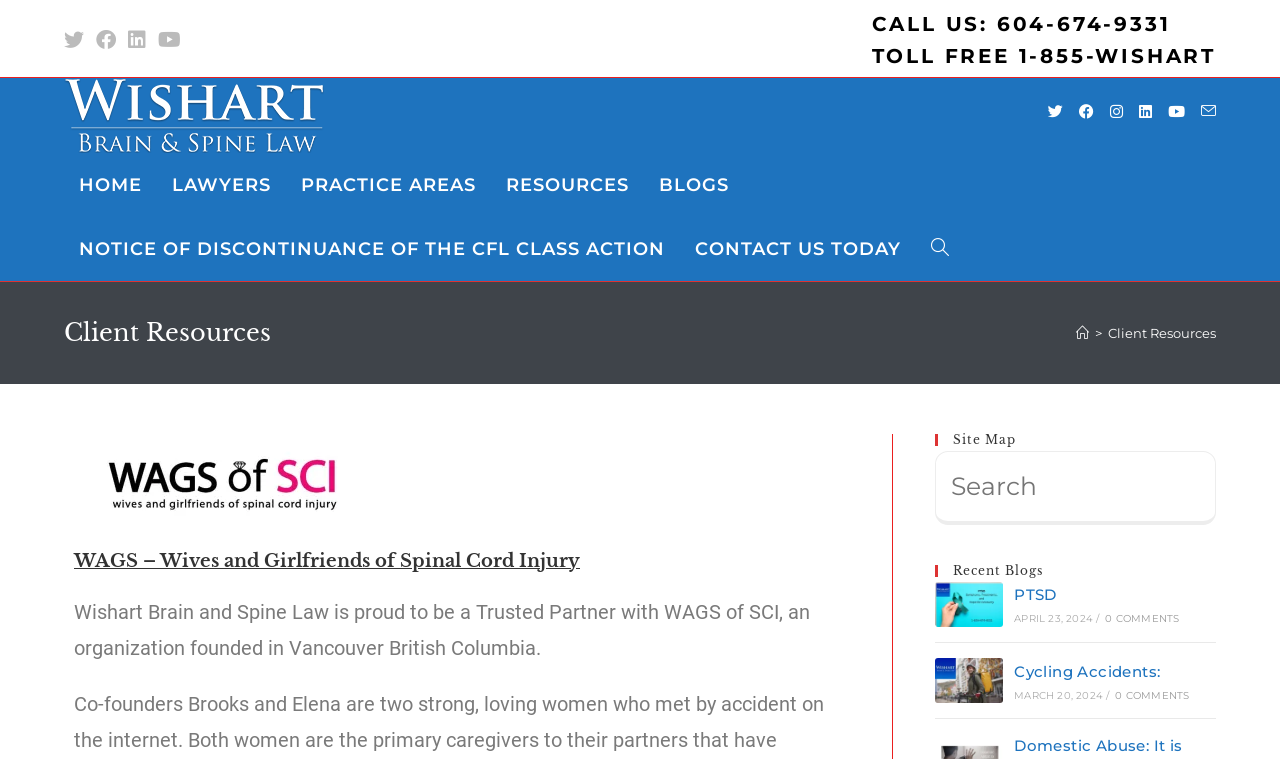Determine the bounding box coordinates of the area to click in order to meet this instruction: "Visit Facebook page".

[0.07, 0.04, 0.095, 0.066]